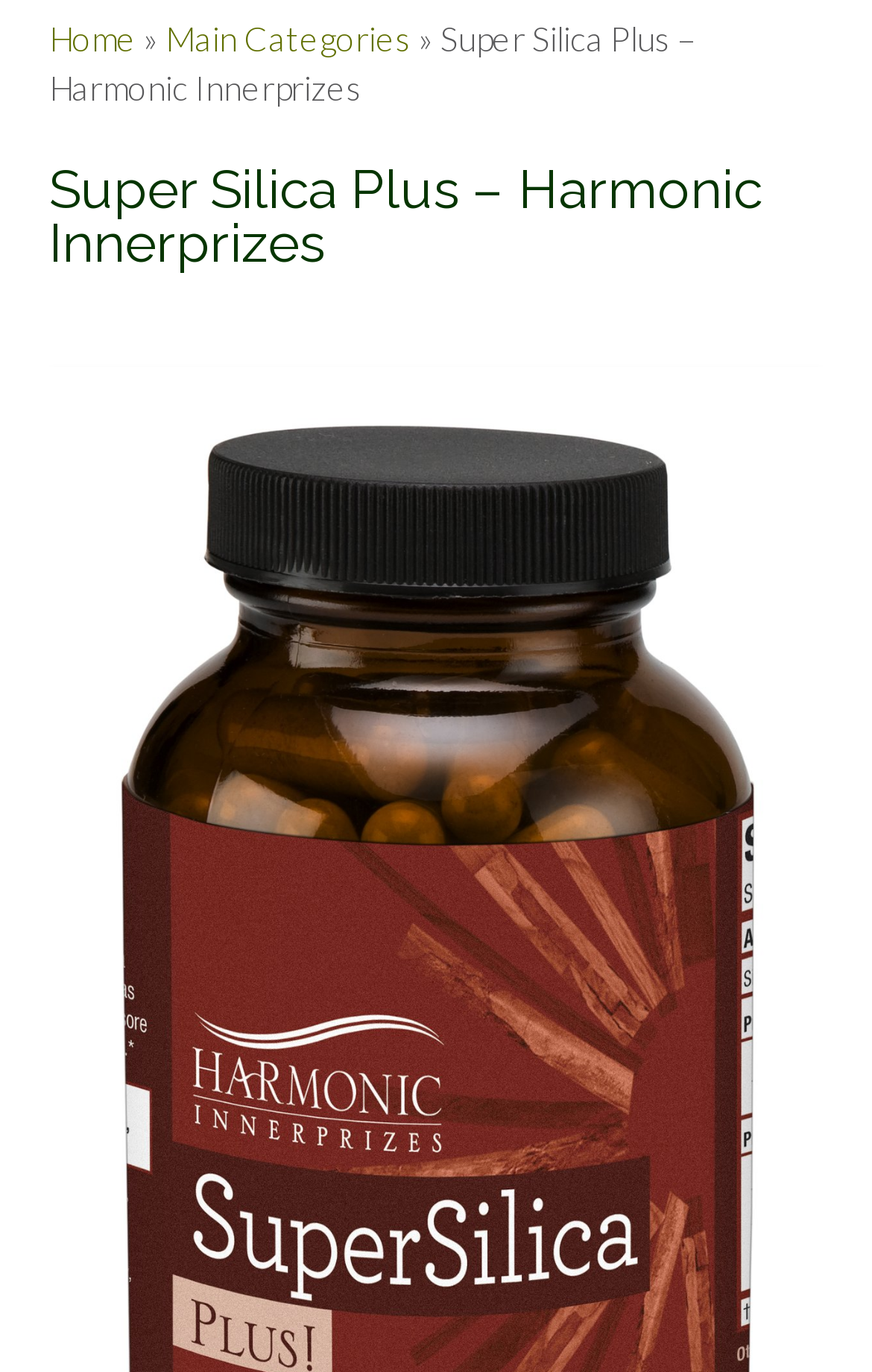Using the provided description: "Main Categories", find the bounding box coordinates of the corresponding UI element. The output should be four float numbers between 0 and 1, in the format [left, top, right, bottom].

[0.19, 0.012, 0.472, 0.042]